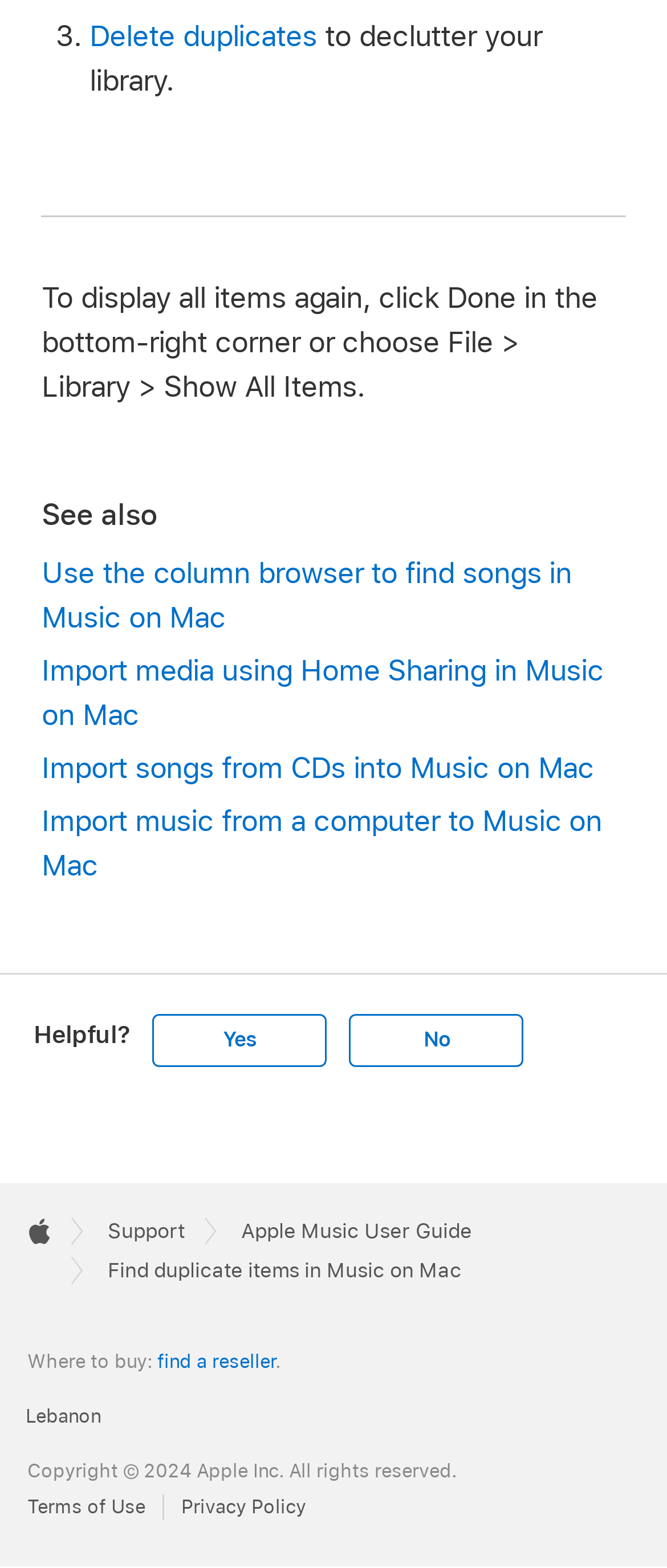Identify the coordinates of the bounding box for the element that must be clicked to accomplish the instruction: "Click Done".

[0.062, 0.179, 0.896, 0.257]